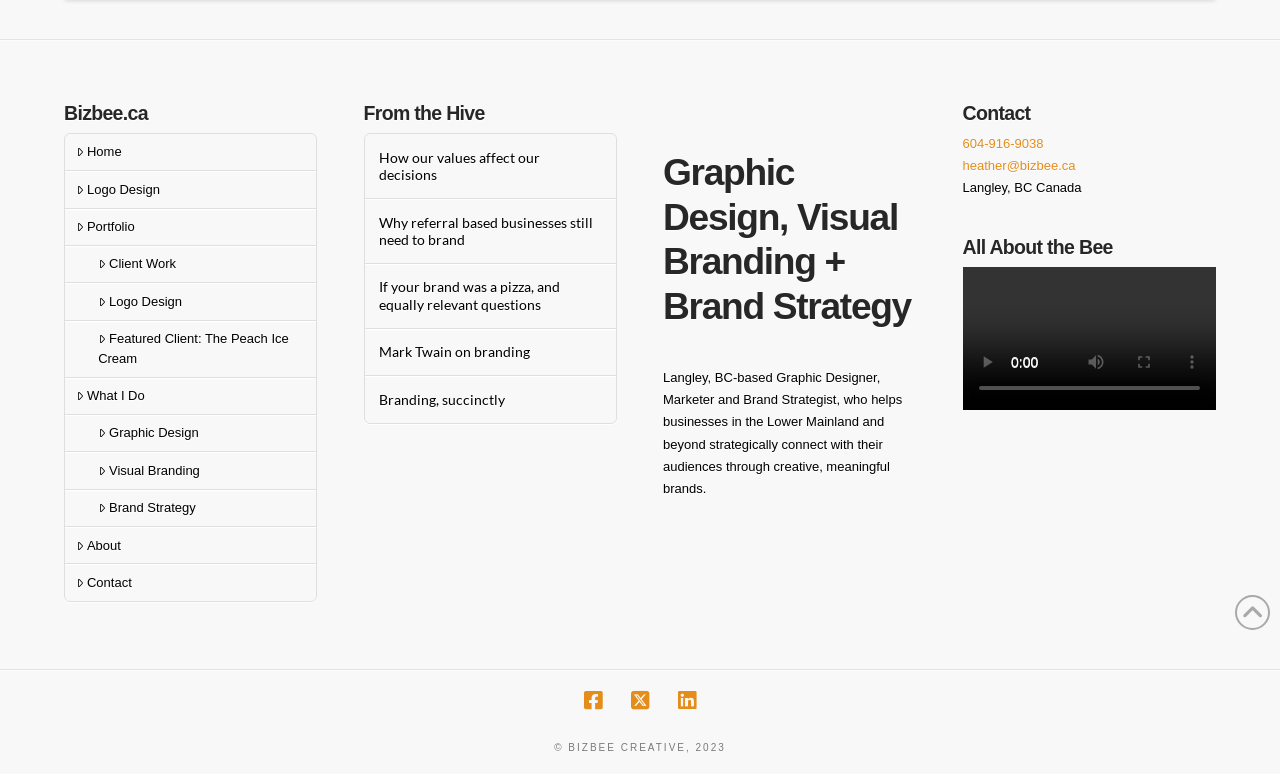For the following element description, predict the bounding box coordinates in the format (top-left x, top-left y, bottom-right x, bottom-right y). All values should be floating point numbers between 0 and 1. Description: Stephanie

None